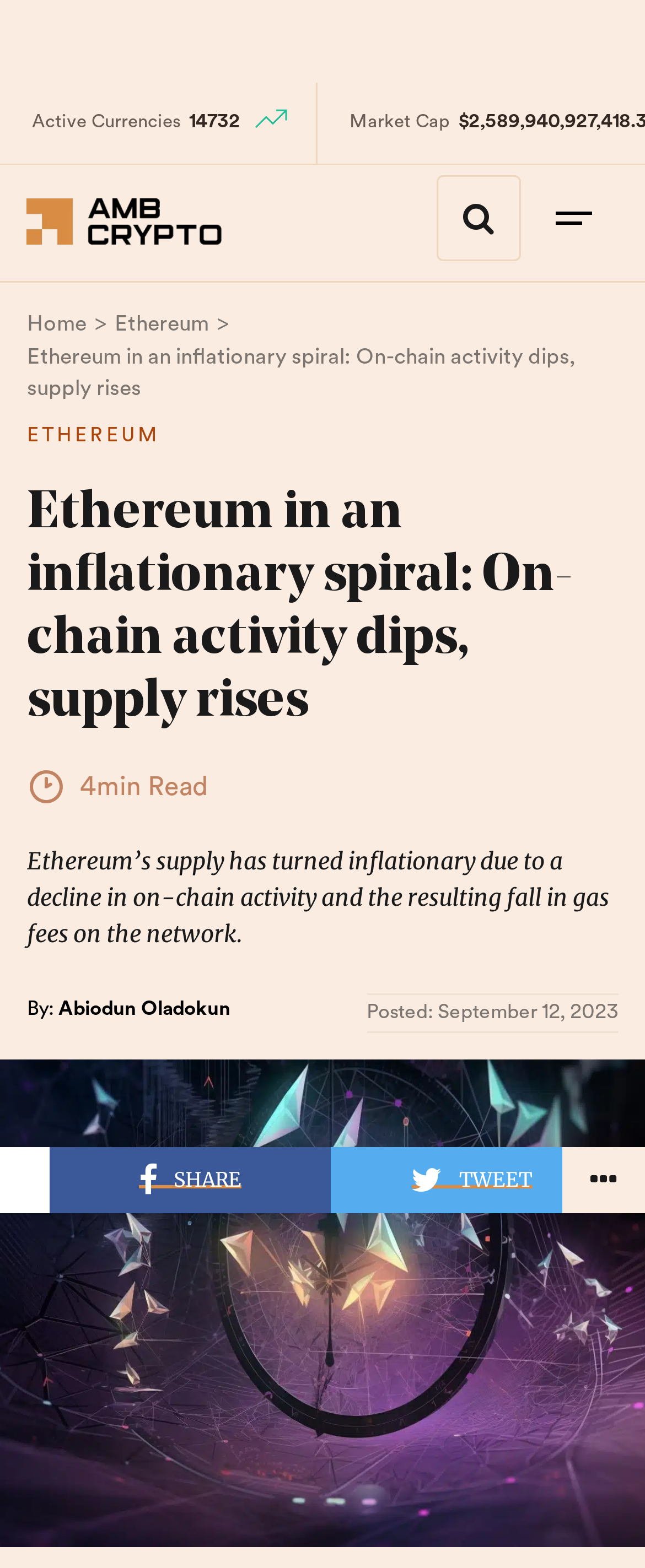Carefully examine the image and provide an in-depth answer to the question: How long does it take to read the article?

The article's reading time is indicated as '4min Read' below the title, suggesting that it would take approximately 4 minutes to read the entire article.